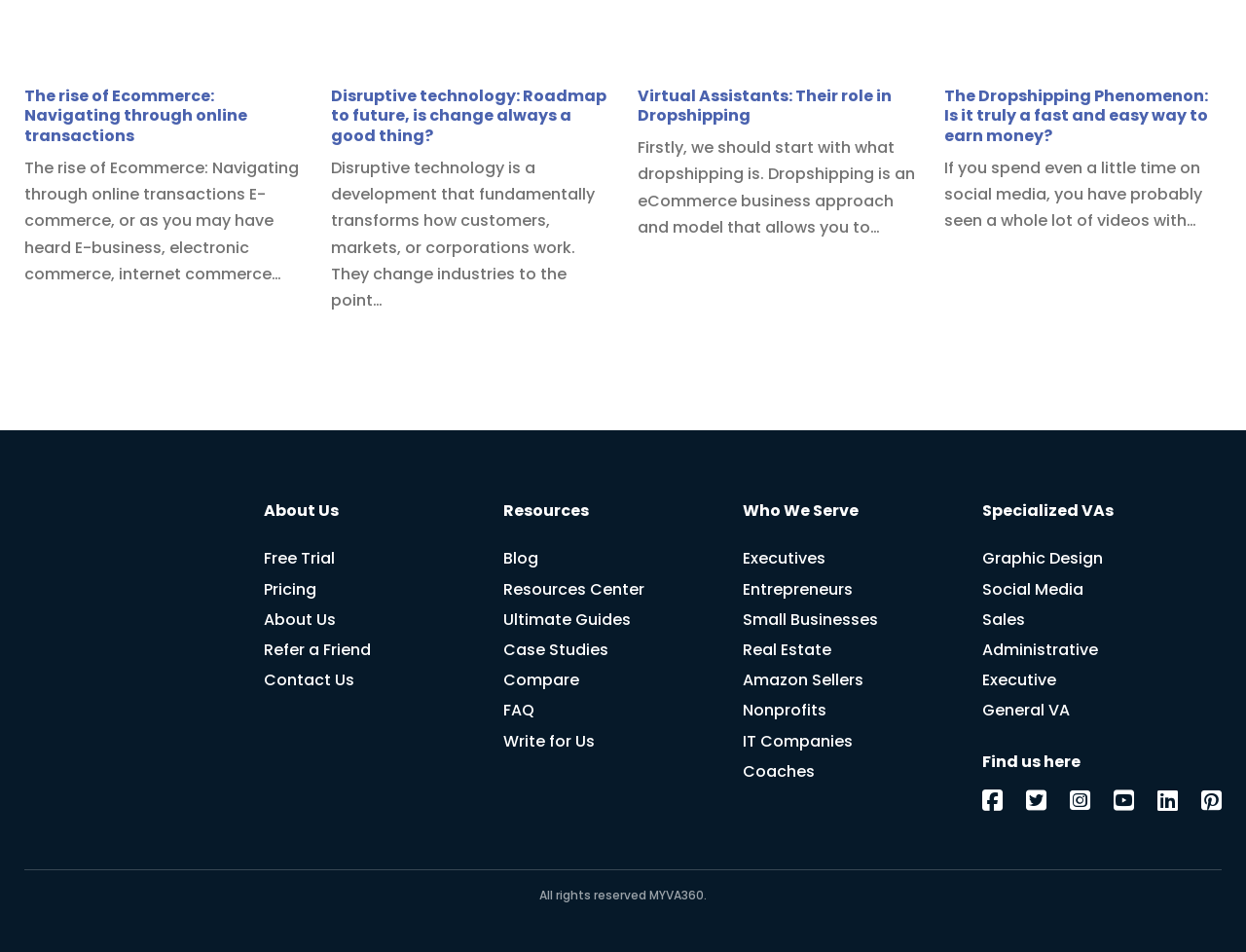Please indicate the bounding box coordinates for the clickable area to complete the following task: "Read about The rise of Ecommerce". The coordinates should be specified as four float numbers between 0 and 1, i.e., [left, top, right, bottom].

[0.02, 0.091, 0.242, 0.154]